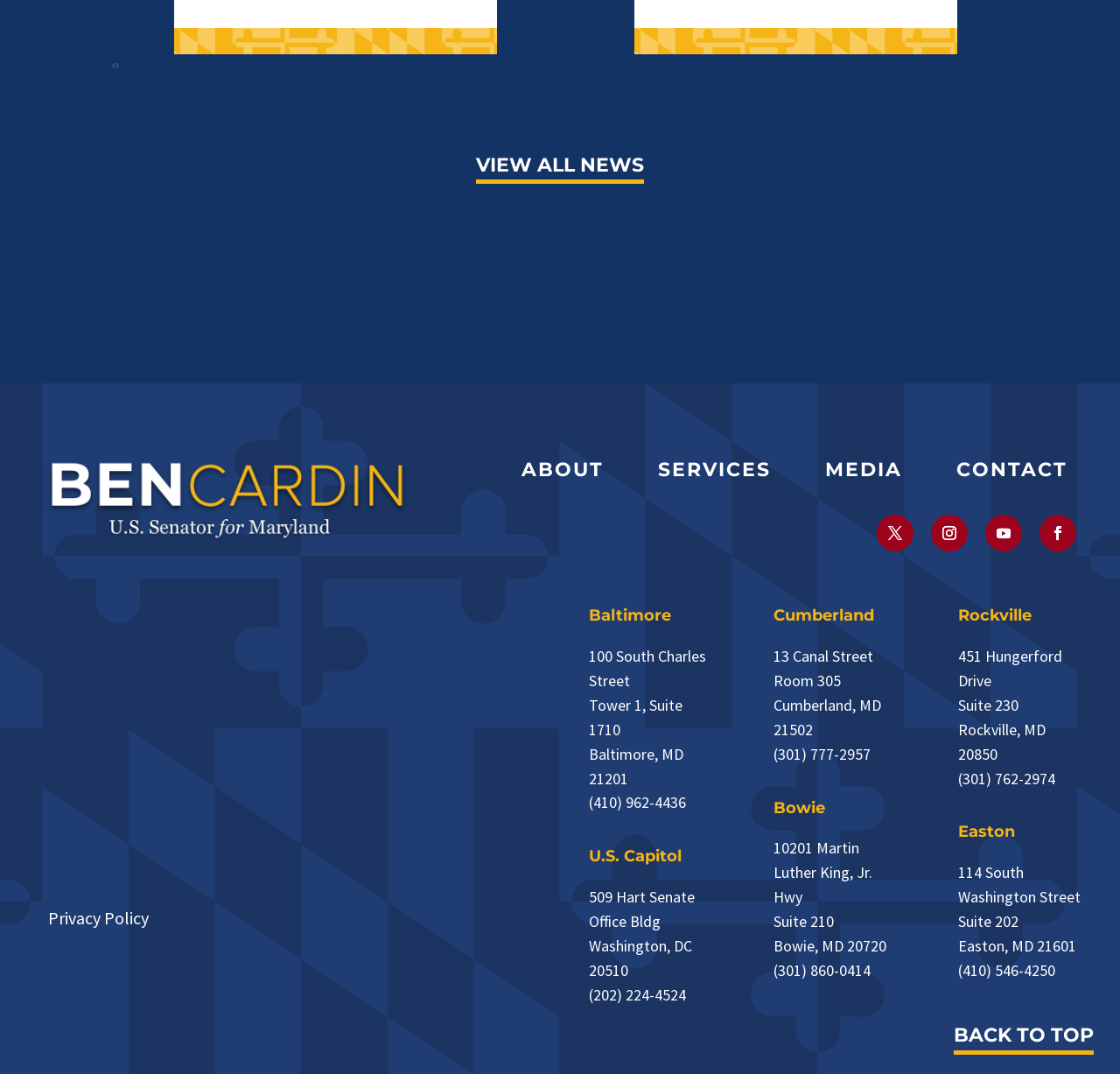Locate the bounding box coordinates of the item that should be clicked to fulfill the instruction: "Go to the 'ABOUT' page".

[0.466, 0.426, 0.539, 0.455]